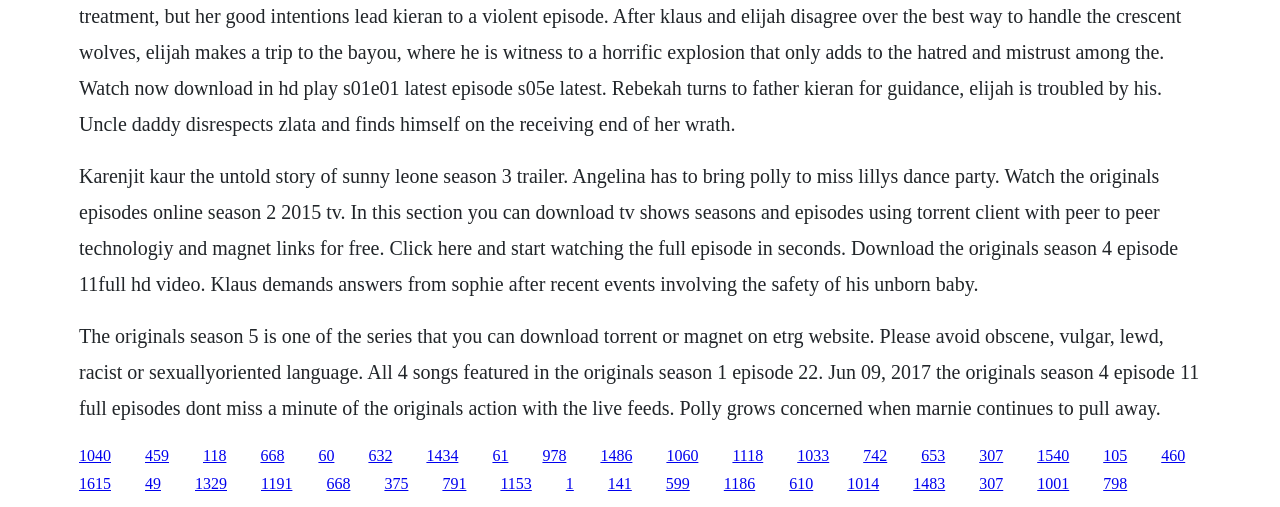Please give a one-word or short phrase response to the following question: 
What is the purpose of this website?

Download TV shows